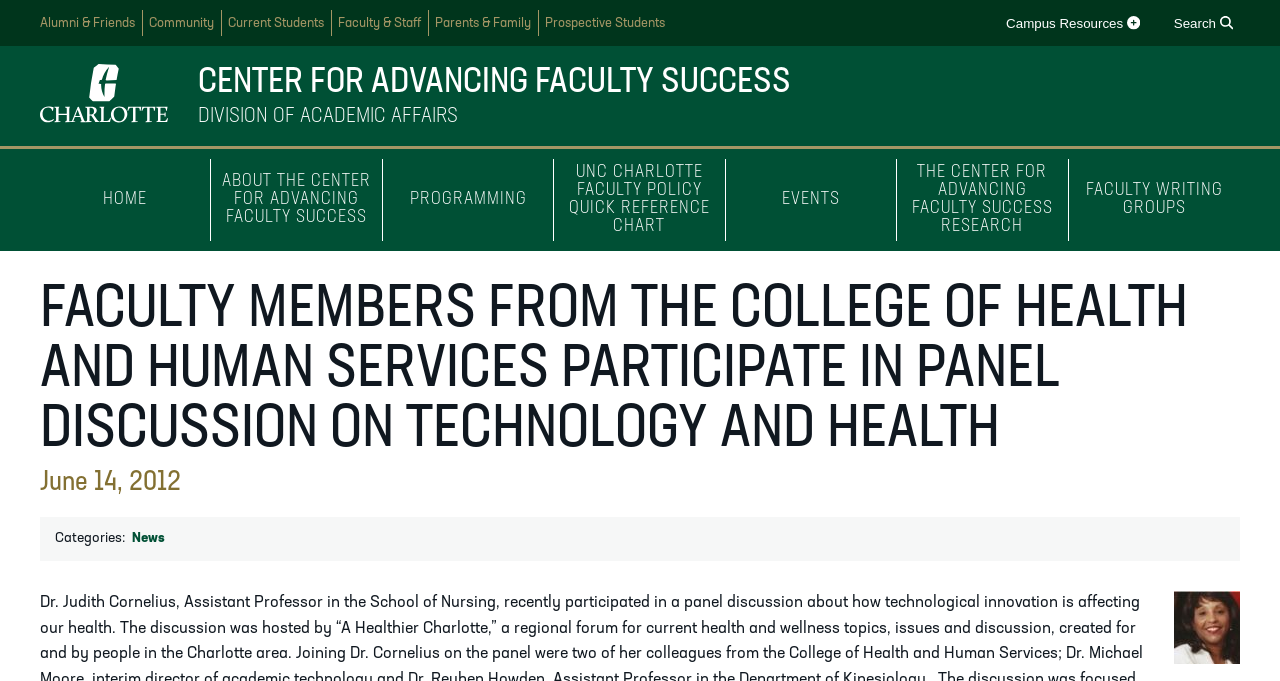Please determine the primary heading and provide its text.

FACULTY MEMBERS FROM THE COLLEGE OF HEALTH AND HUMAN SERVICES PARTICIPATE IN PANEL DISCUSSION ON TECHNOLOGY AND HEALTH